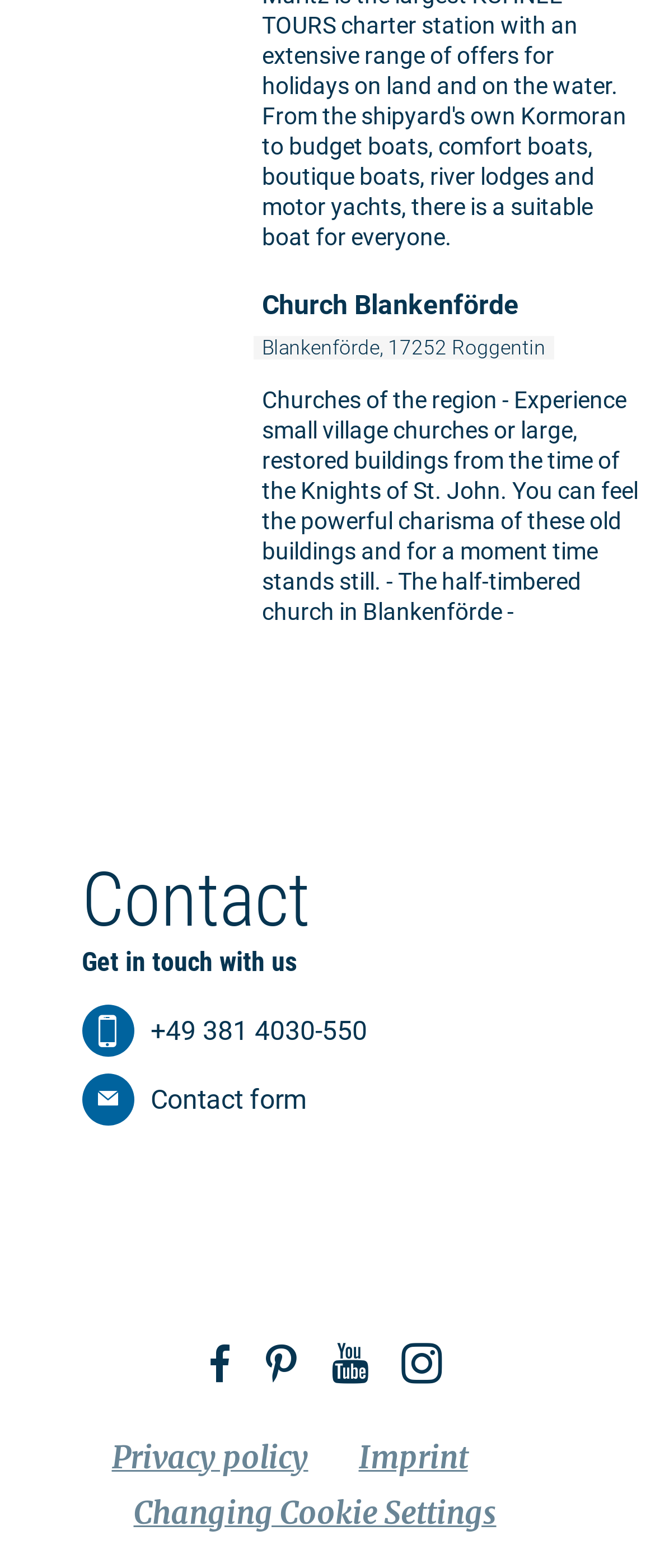Bounding box coordinates are to be given in the format (top-left x, top-left y, bottom-right x, bottom-right y). All values must be floating point numbers between 0 and 1. Provide the bounding box coordinate for the UI element described as: Contact form

[0.125, 0.684, 0.875, 0.718]